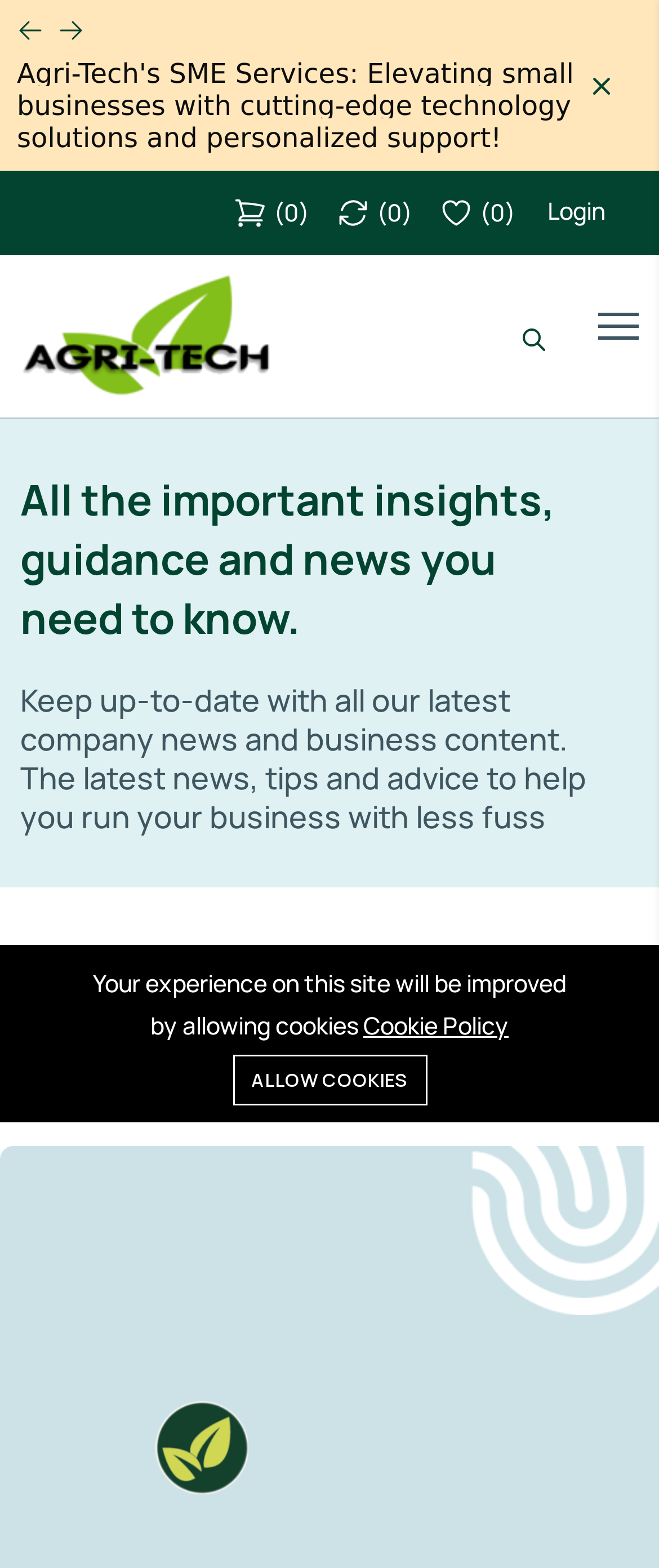Locate the bounding box coordinates of the item that should be clicked to fulfill the instruction: "Go to SME Services page".

[0.026, 0.034, 0.871, 0.099]